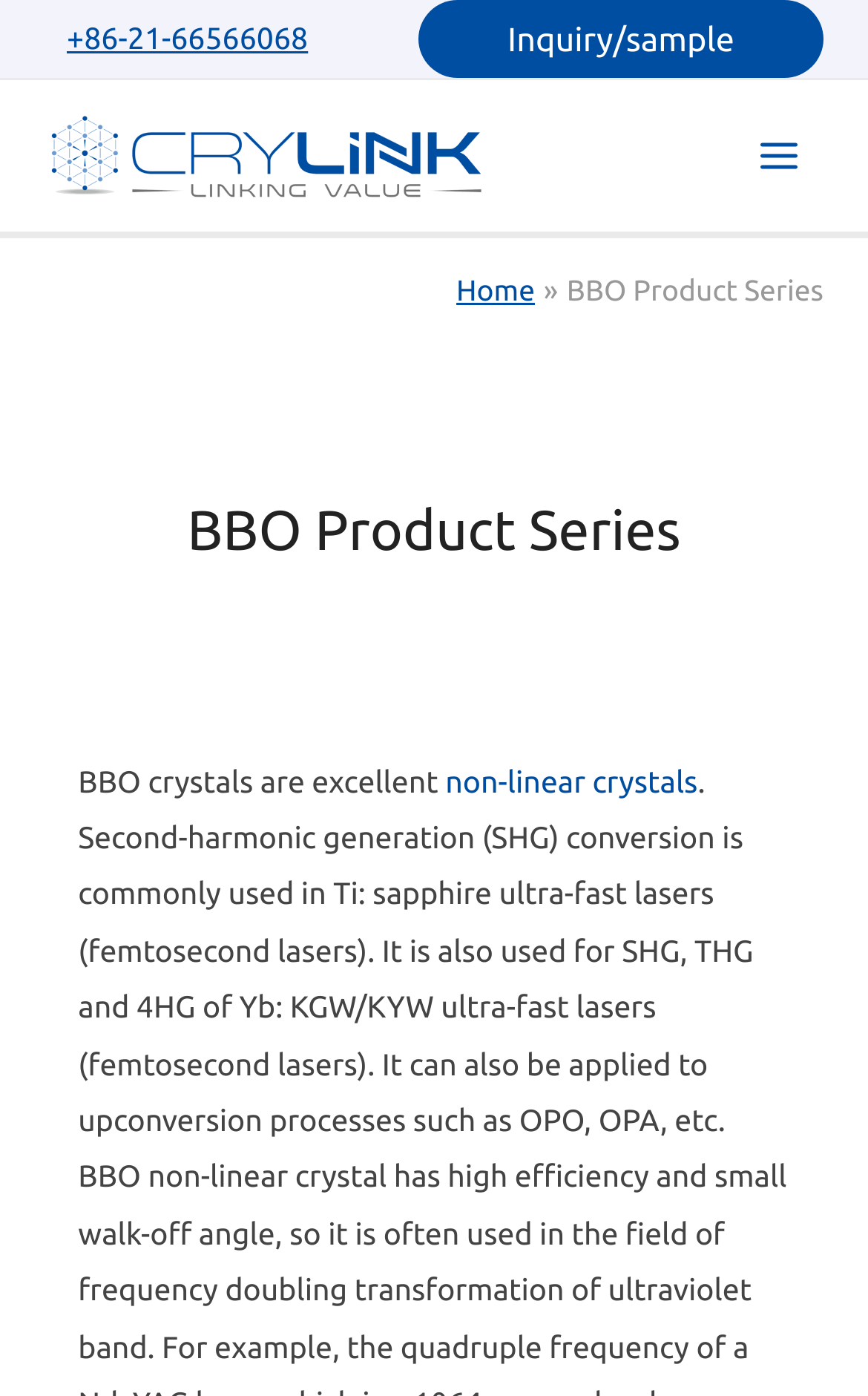Extract the bounding box coordinates of the UI element described: "non-linear crystals". Provide the coordinates in the format [left, top, right, bottom] with values ranging from 0 to 1.

[0.513, 0.546, 0.804, 0.572]